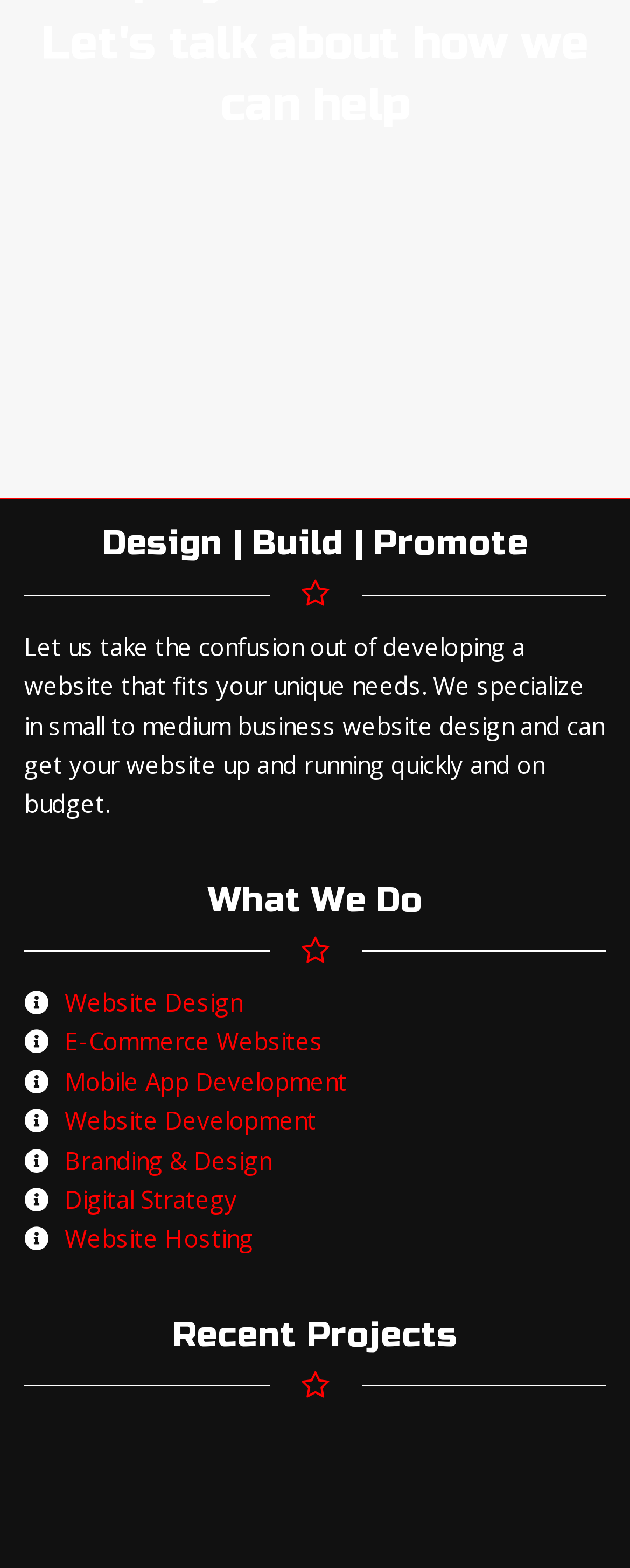Locate the bounding box coordinates of the area where you should click to accomplish the instruction: "Check mobile app development services".

[0.103, 0.679, 0.551, 0.7]